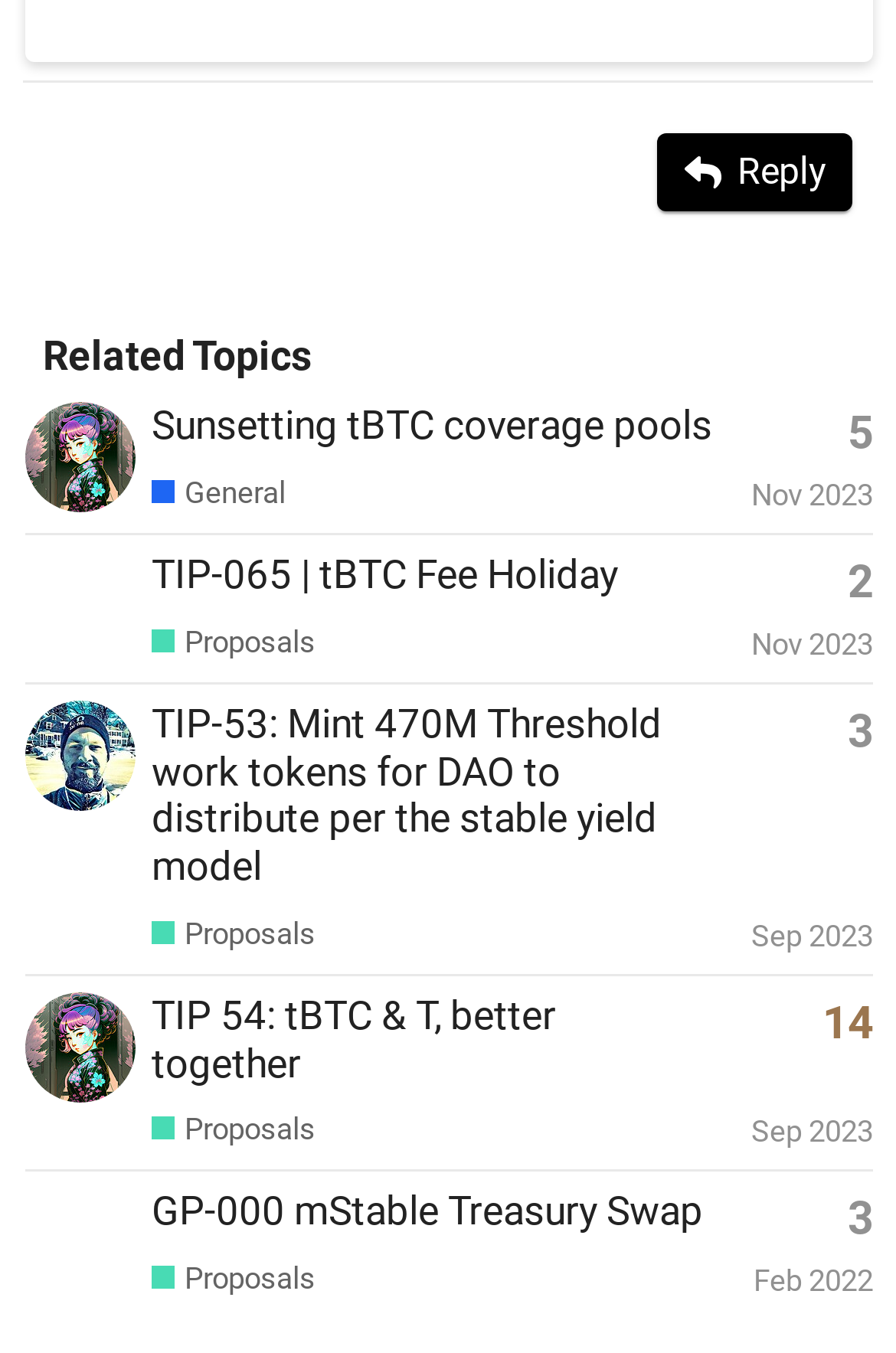Identify the bounding box coordinates of the element that should be clicked to fulfill this task: "Reply to this post". The coordinates should be provided as four float numbers between 0 and 1, i.e., [left, top, right, bottom].

None